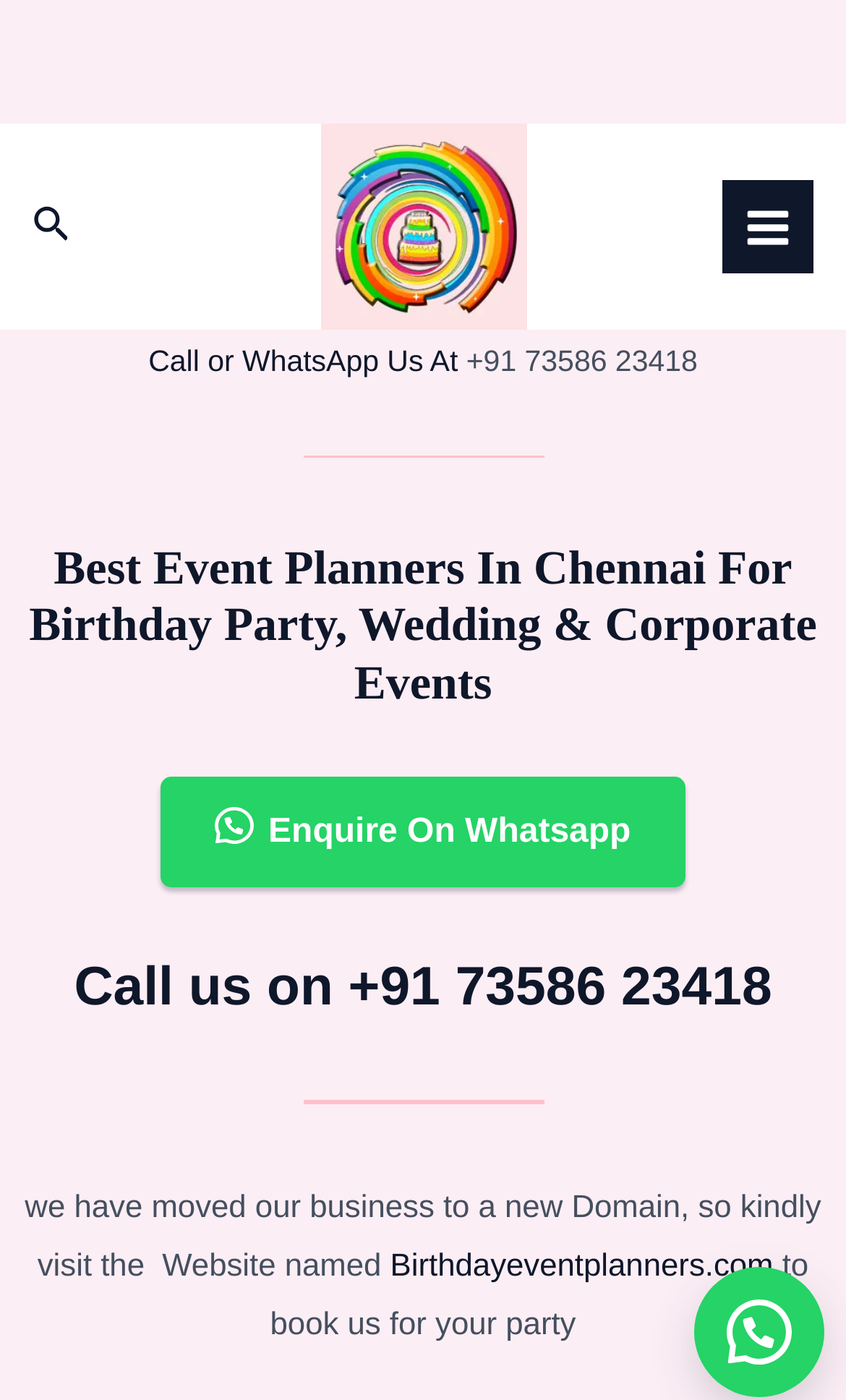What is the purpose of the 'MAIN MENU' button?
Respond to the question with a single word or phrase according to the image.

To expand or collapse the menu